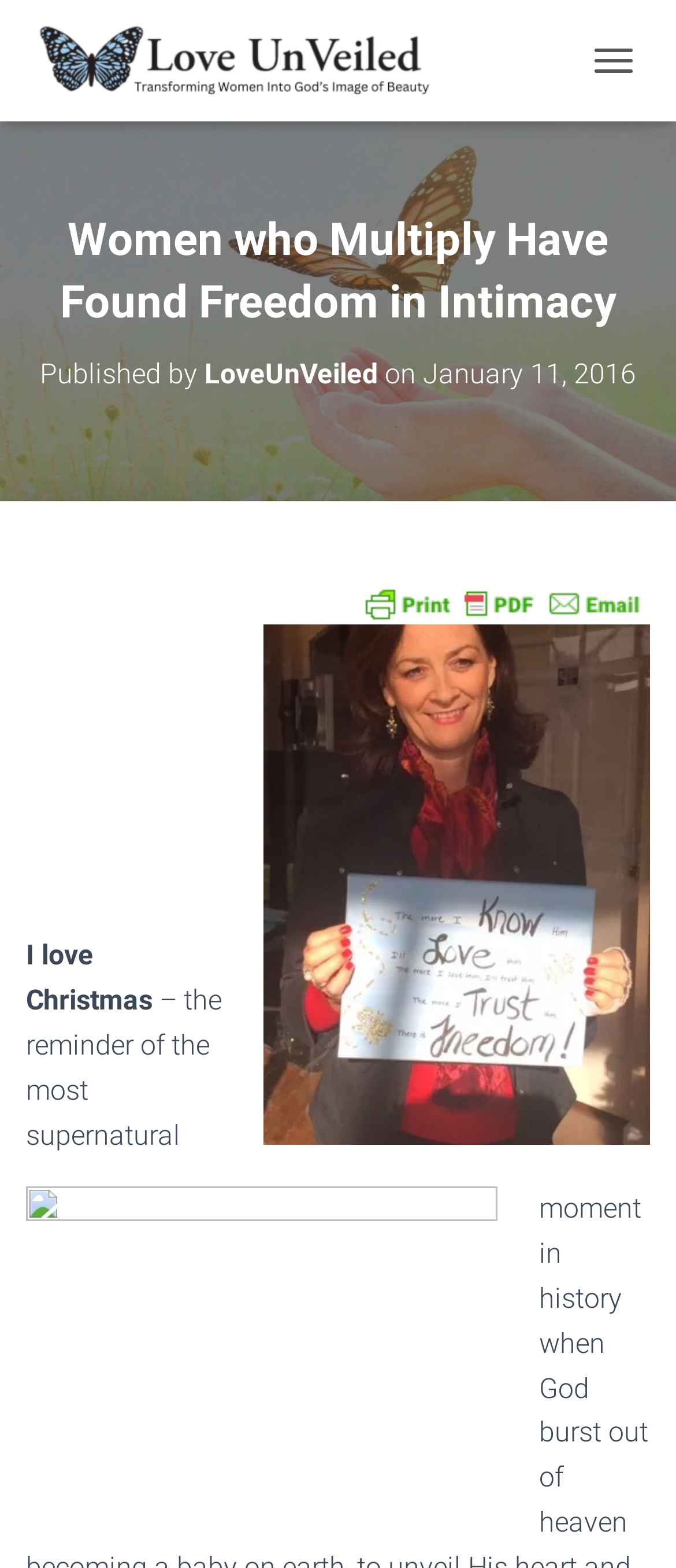Given the content of the image, can you provide a detailed answer to the question?
Who published the article?

I found the answer by looking at the heading 'Published by LoveUnVeiled on January 11, 2016' which indicates that the article was published by LoveUnVeiled.